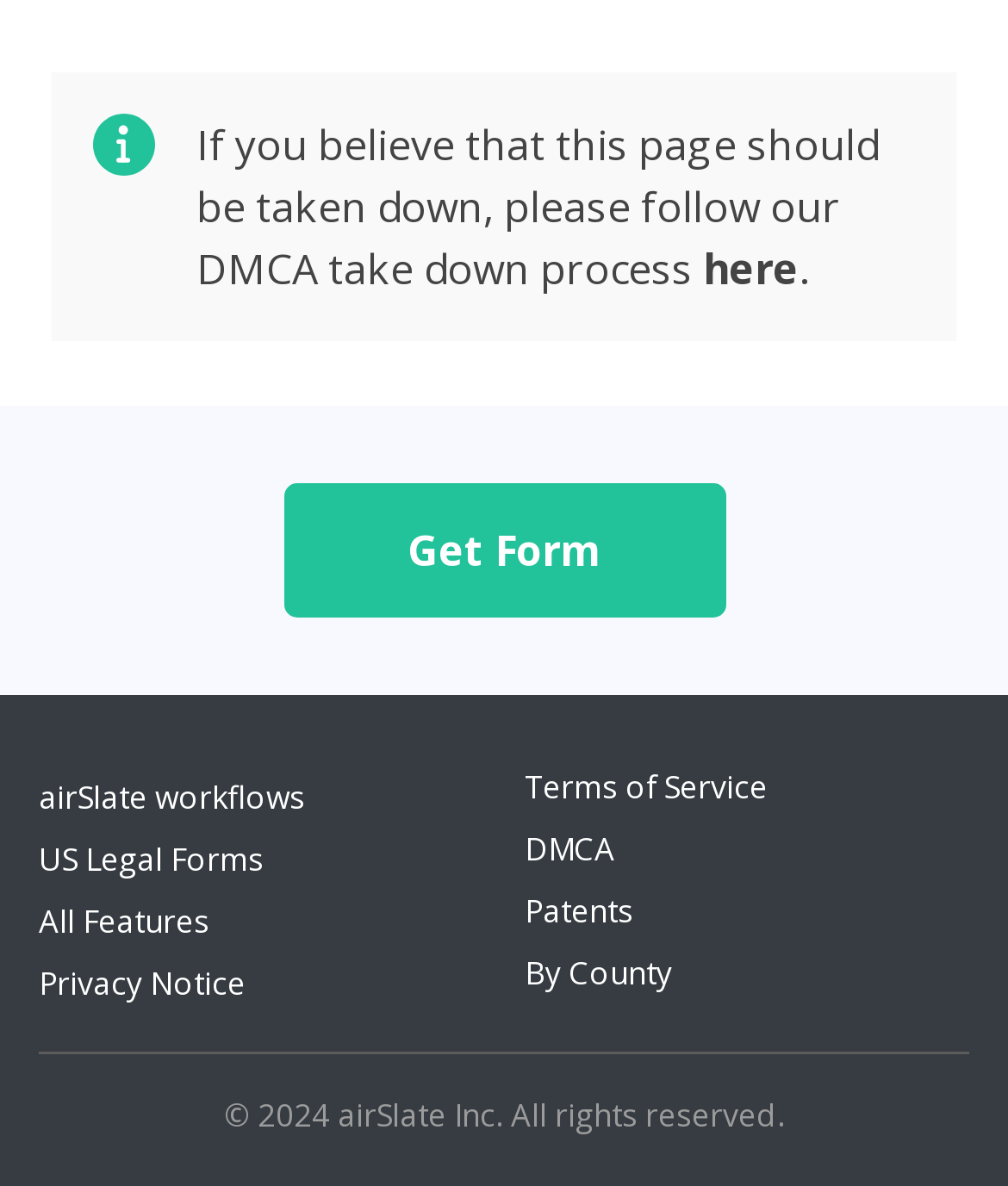What is the text following the 'If you believe that this page should be taken down' statement?
Examine the image and provide an in-depth answer to the question.

The statement 'If you believe that this page should be taken down' is followed by the text 'please follow our DMCA take down process', which provides instructions for users who believe the page should be removed.